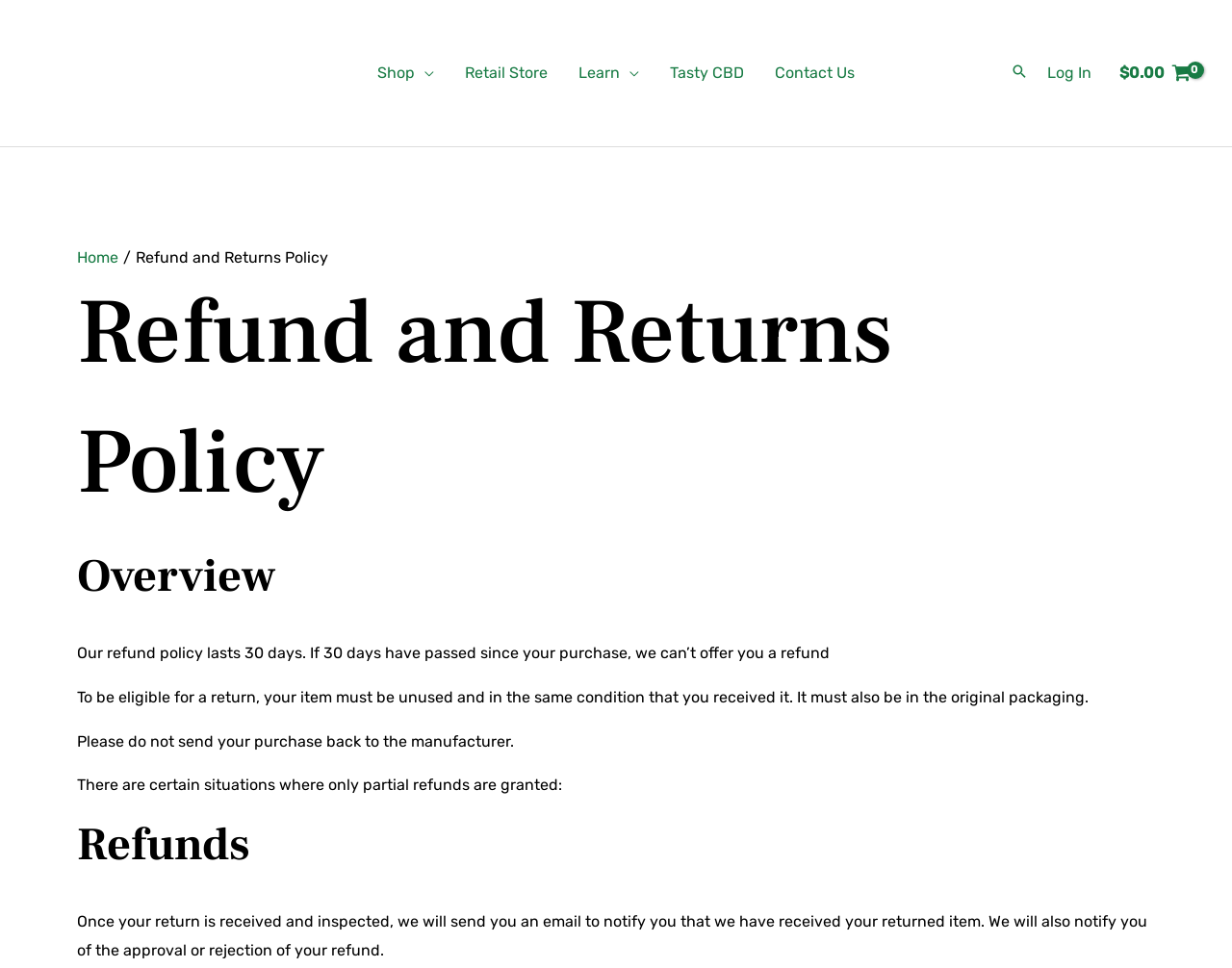Show the bounding box coordinates for the HTML element as described: "Learn".

[0.457, 0.041, 0.531, 0.11]